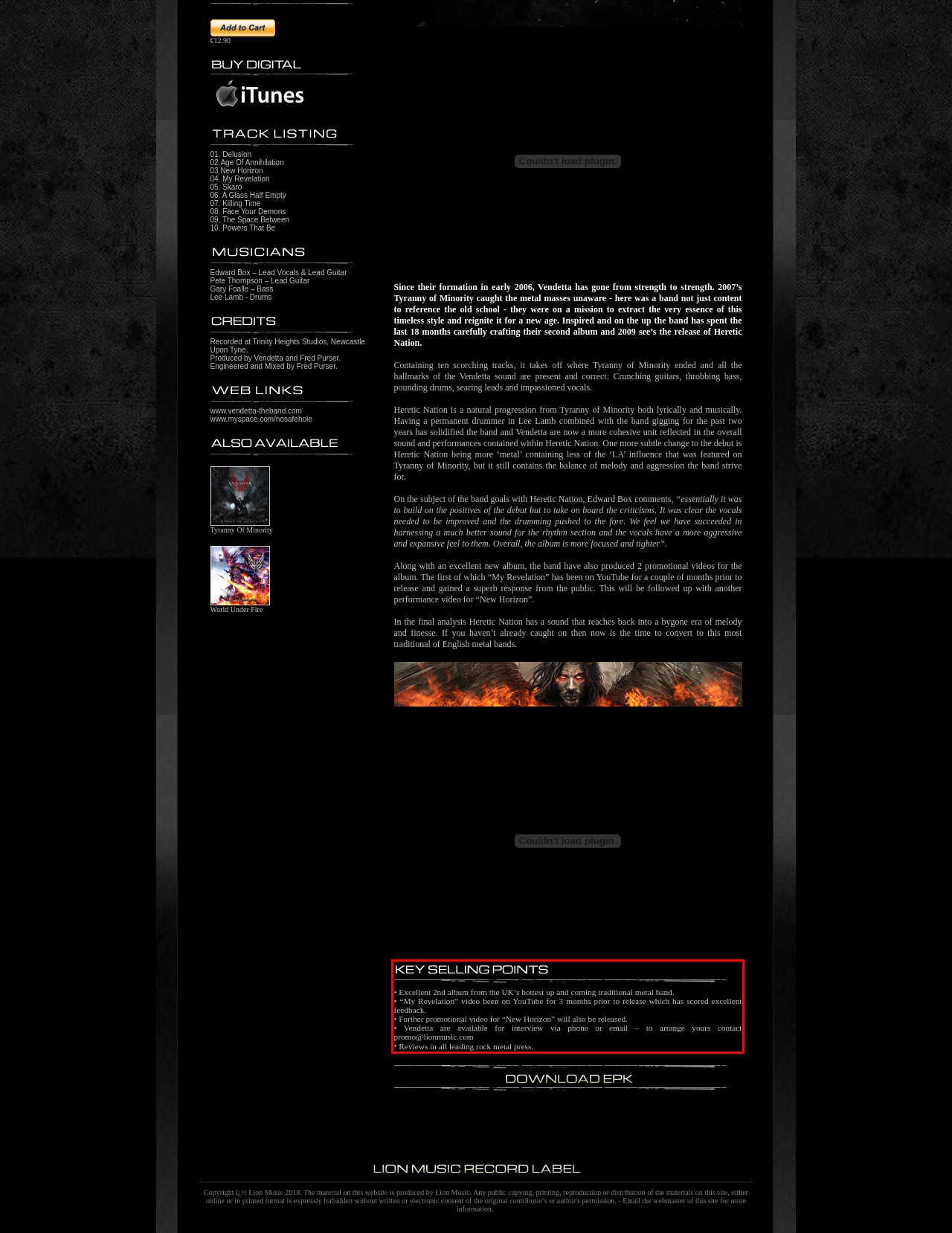Identify the red bounding box in the webpage screenshot and perform OCR to generate the text content enclosed.

• Excellent 2nd album from the UK’s hottest up and coming traditional metal band. • “My Revelation” video been on YouTube for 3 months prior to release which has scored excellent feedback. • Further promotional video for “New Horizon” will also be released. • Vendetta are available for interview via phone or email – to arrange yours contact promo@lionmusic.com • Reviews in all leading rock metal press.